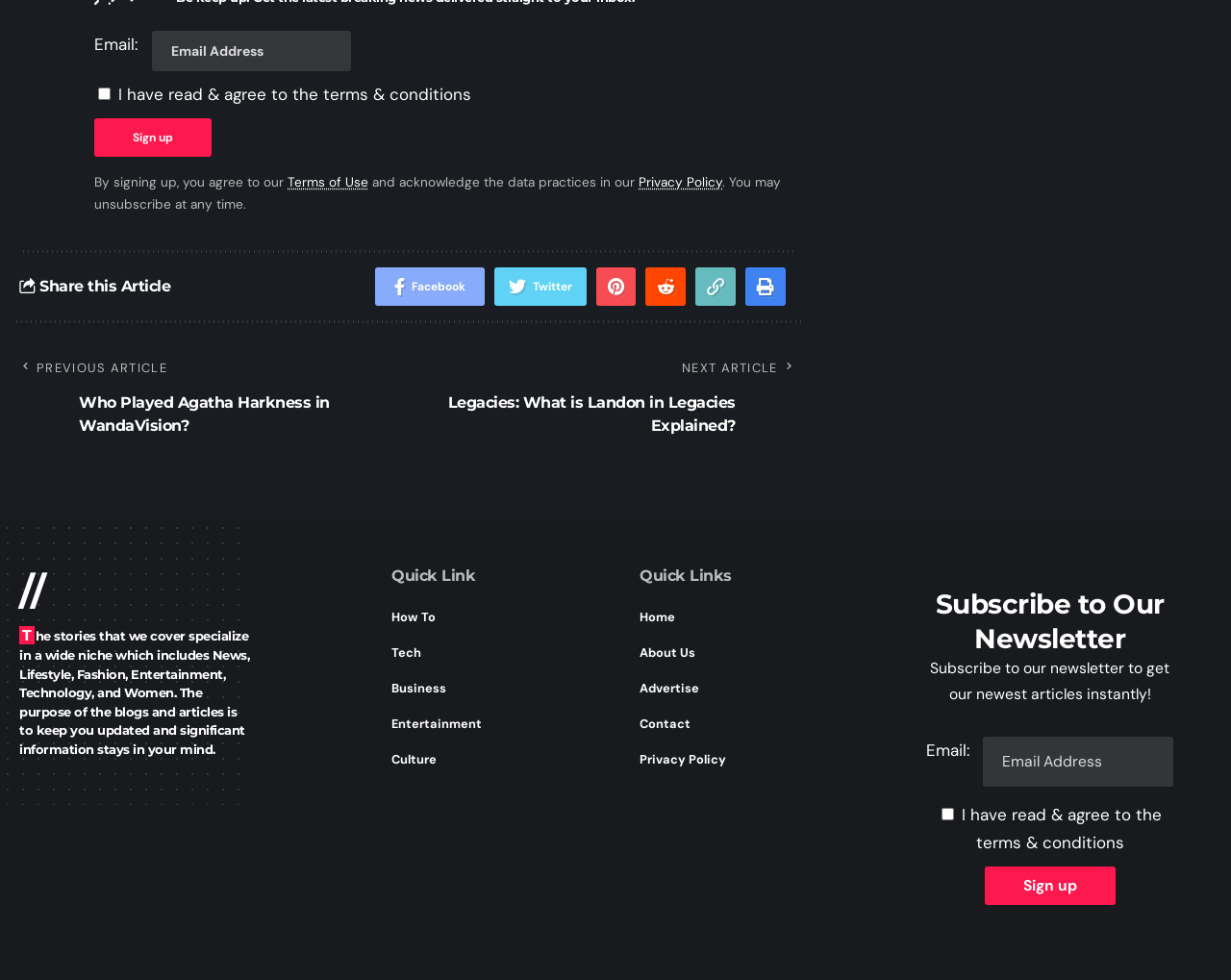Using floating point numbers between 0 and 1, provide the bounding box coordinates in the format (top-left x, top-left y, bottom-right x, bottom-right y). Locate the UI element described here: How To

[0.318, 0.615, 0.48, 0.647]